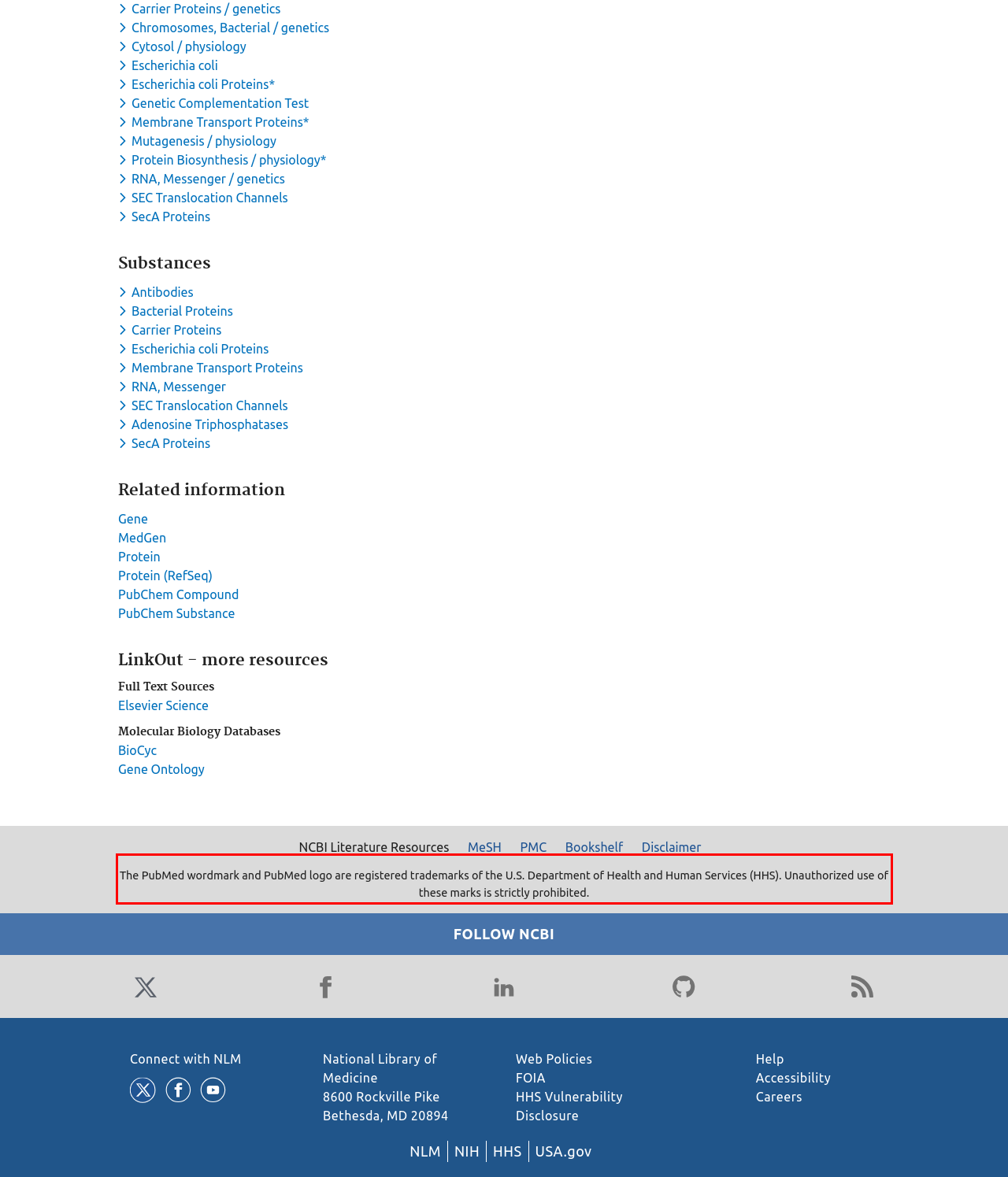Using the provided webpage screenshot, recognize the text content in the area marked by the red bounding box.

The PubMed wordmark and PubMed logo are registered trademarks of the U.S. Department of Health and Human Services (HHS). Unauthorized use of these marks is strictly prohibited.